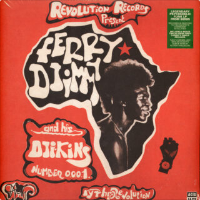What is the significance of the album being numbered 'Number 0001'?
Please describe in detail the information shown in the image to answer the question.

The album being numbered 'Number 0001' indicates its significance as a foundational release in its catalog, implying that it is a pioneering or debut album that sets the tone for future releases.